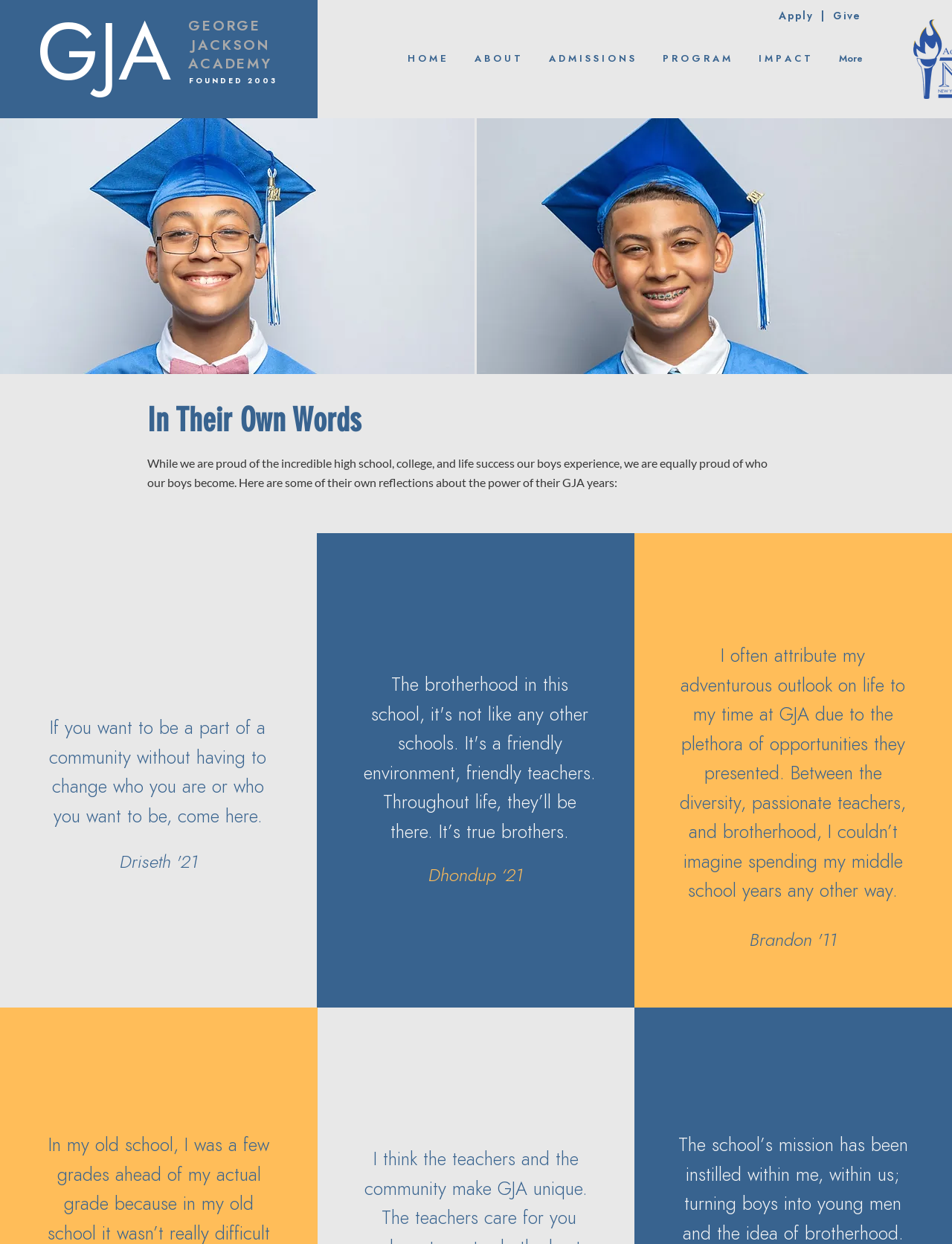Answer this question in one word or a short phrase: Who is the next Head of School?

Ramon Javier